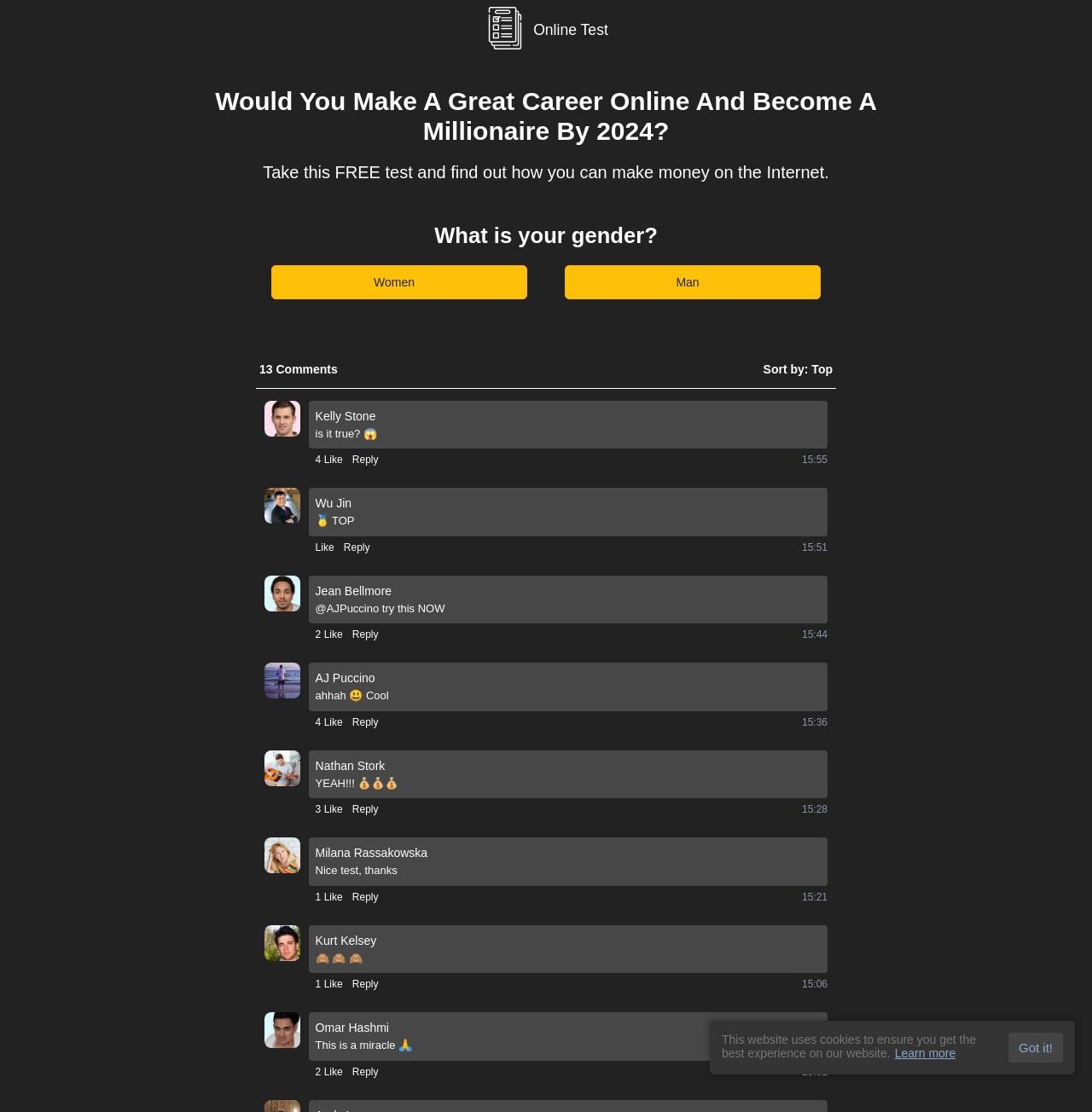What is the time of the last comment?
From the screenshot, provide a brief answer in one word or phrase.

15:01